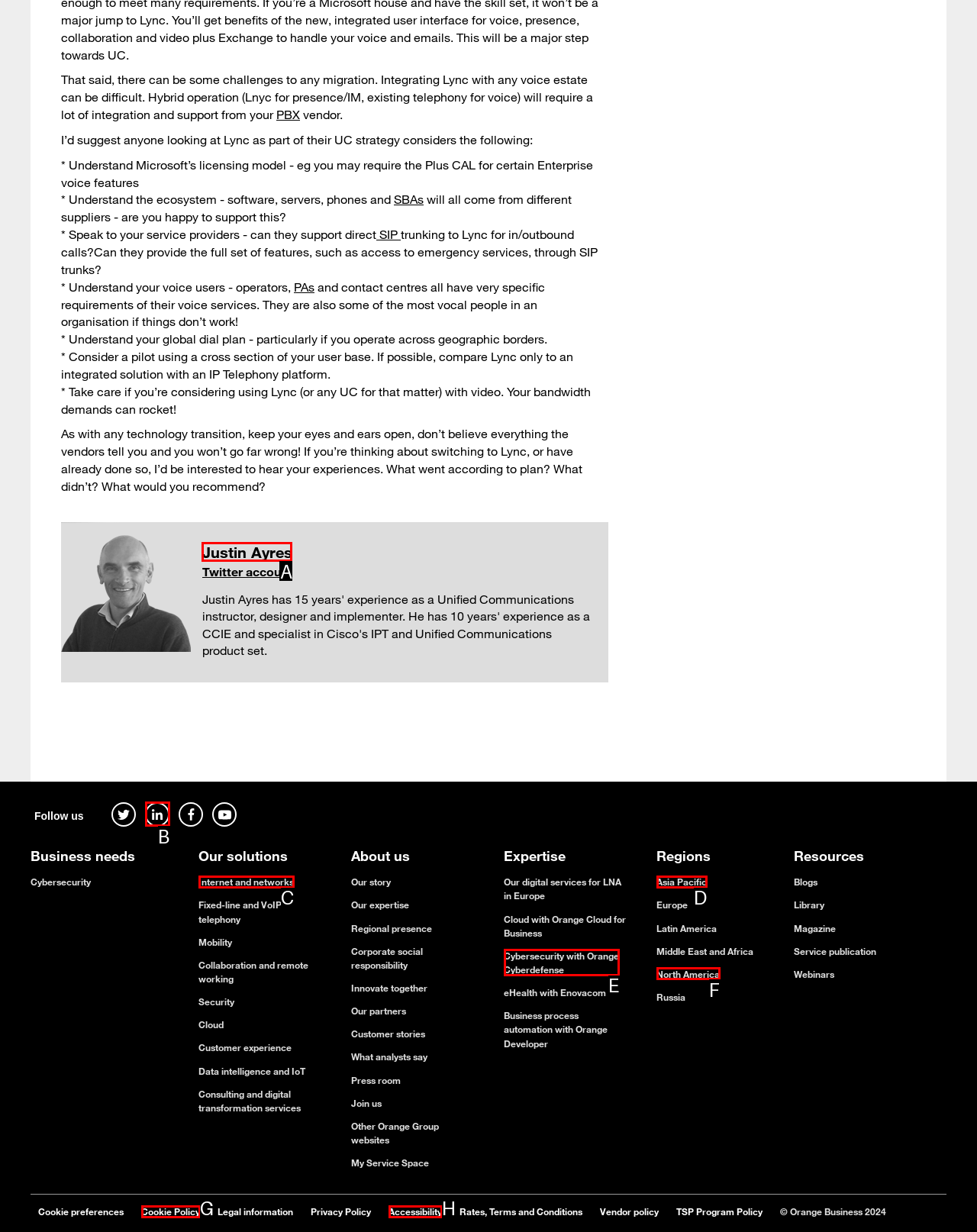Identify the HTML element I need to click to complete this task: Follow us on Twitter Provide the option's letter from the available choices.

A